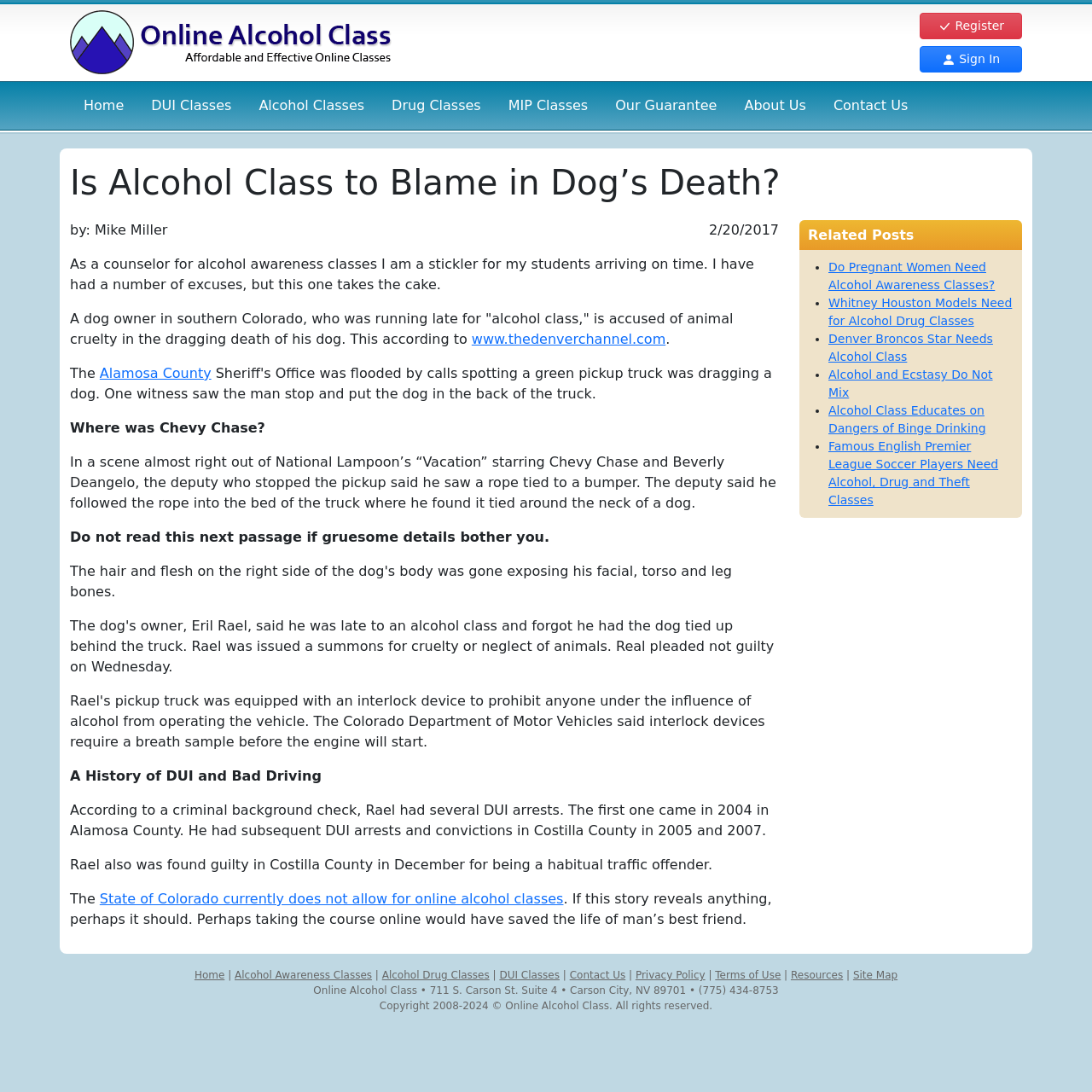Locate the bounding box coordinates of the element that should be clicked to fulfill the instruction: "Visit Pinterest page".

None